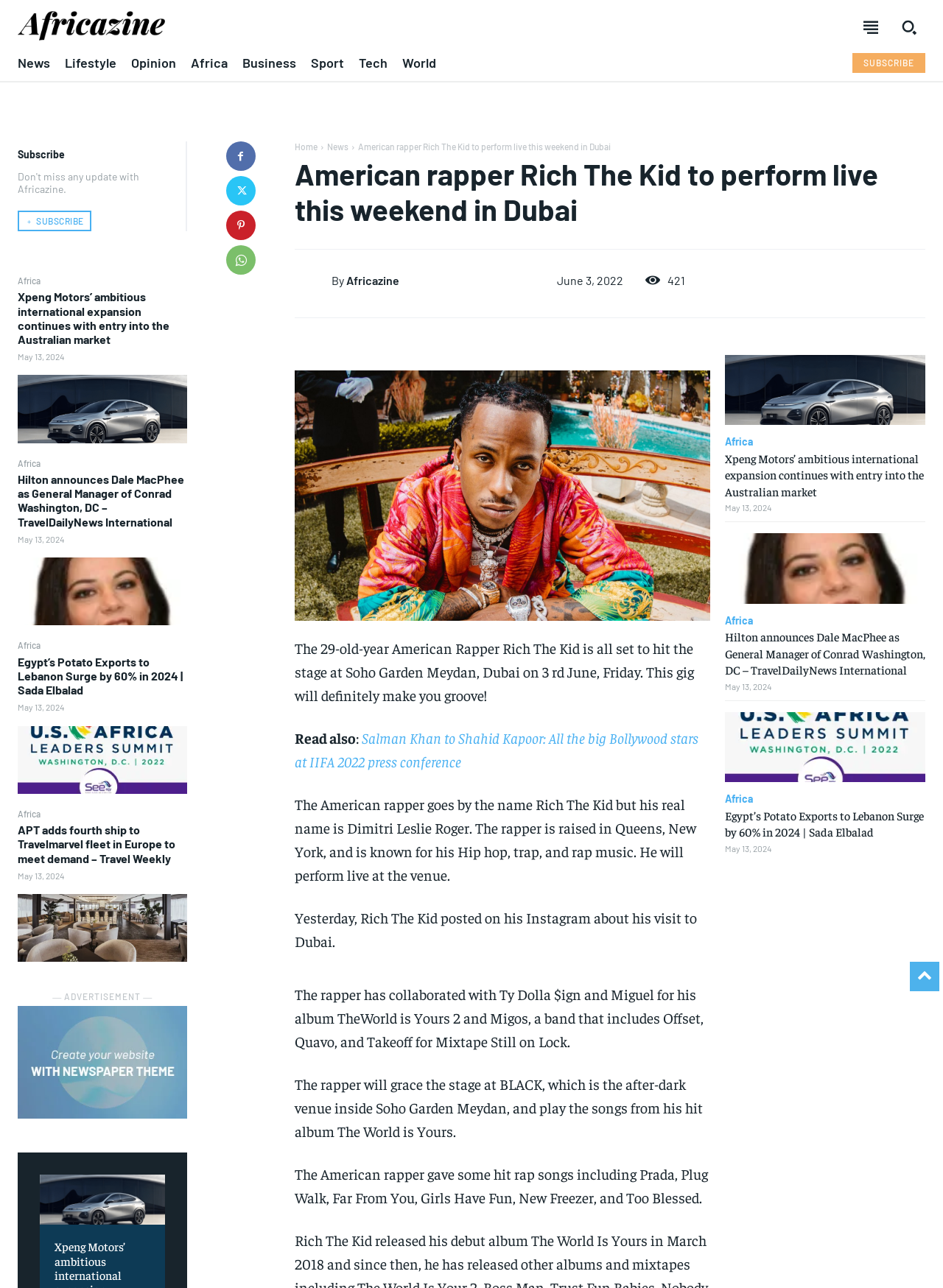What is the name of the rapper performing live in Dubai?
Use the image to answer the question with a single word or phrase.

Rich The Kid